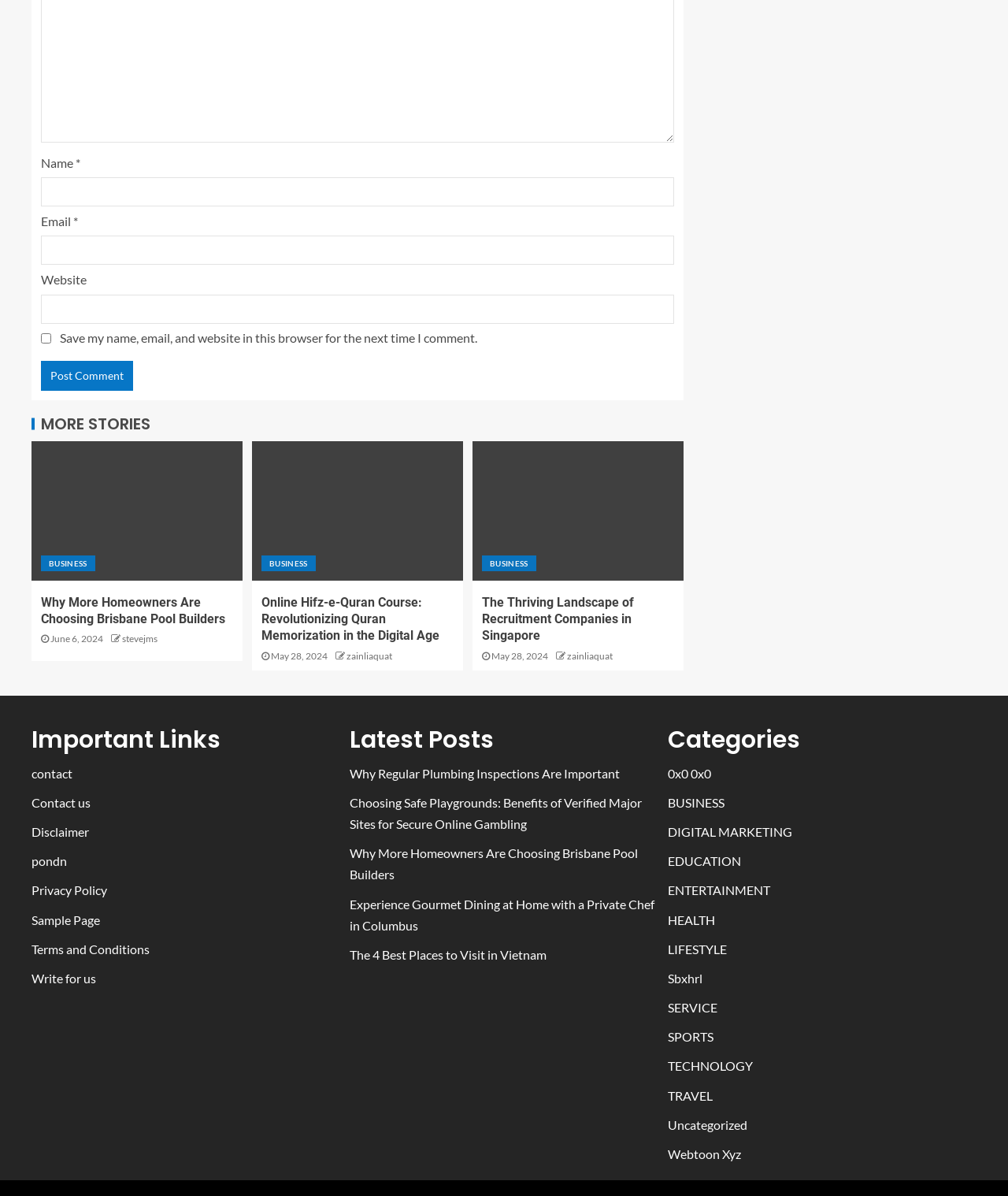Please identify the bounding box coordinates of where to click in order to follow the instruction: "Click the 'Search' button".

None